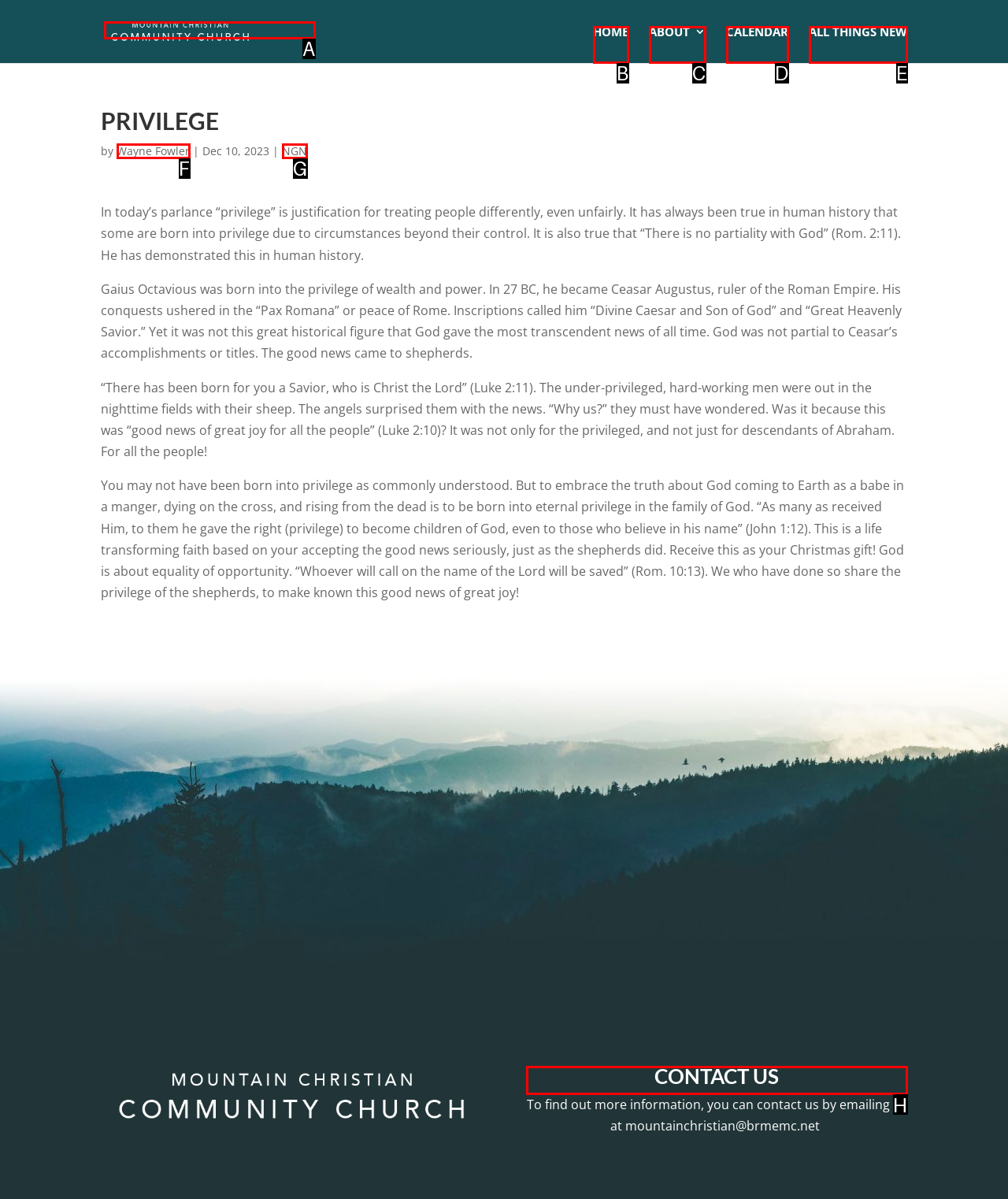Show which HTML element I need to click to perform this task: Contact Mountain Christian Community Church Answer with the letter of the correct choice.

H